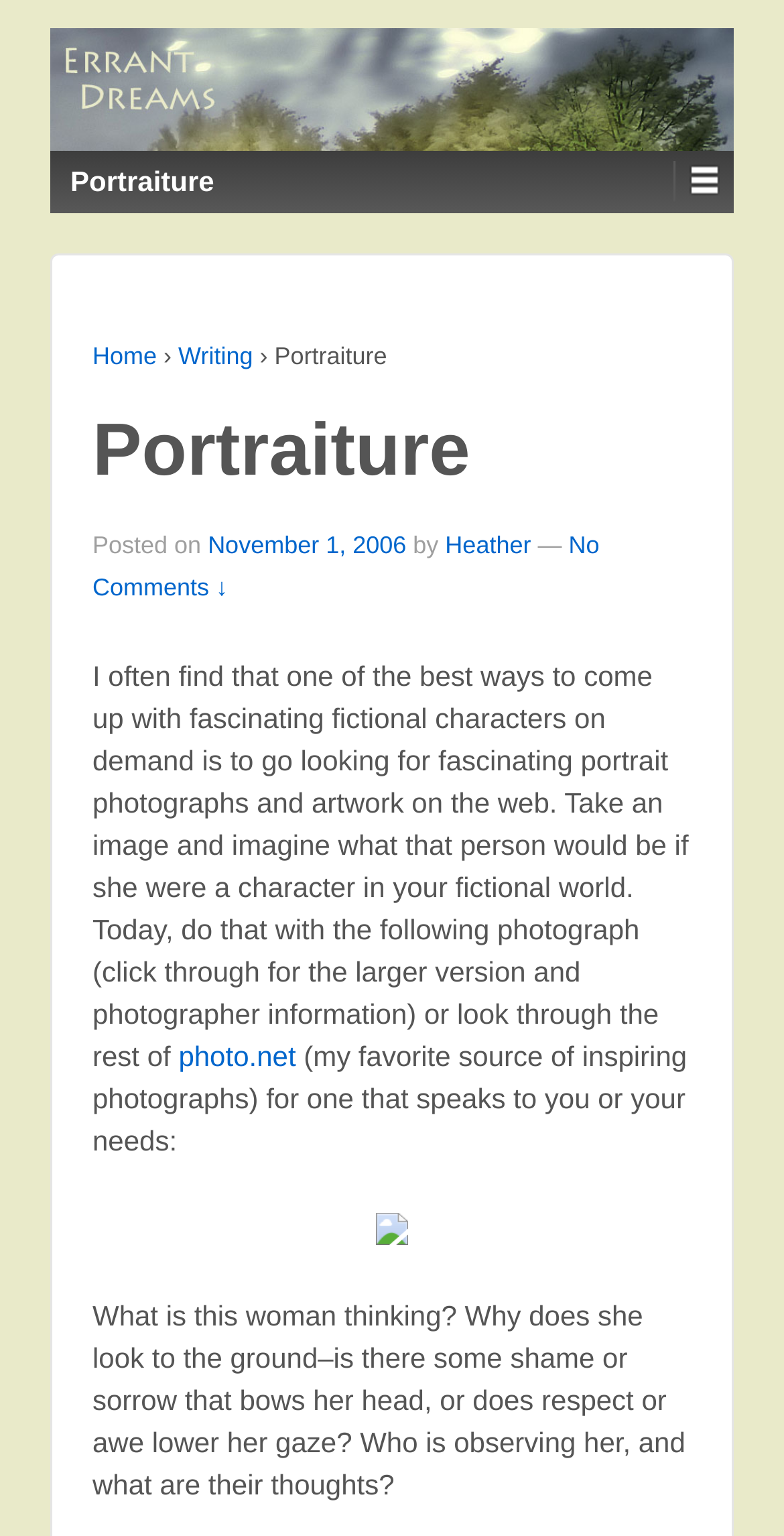Predict the bounding box coordinates of the area that should be clicked to accomplish the following instruction: "Visit the Home page". The bounding box coordinates should consist of four float numbers between 0 and 1, i.e., [left, top, right, bottom].

[0.118, 0.222, 0.2, 0.241]